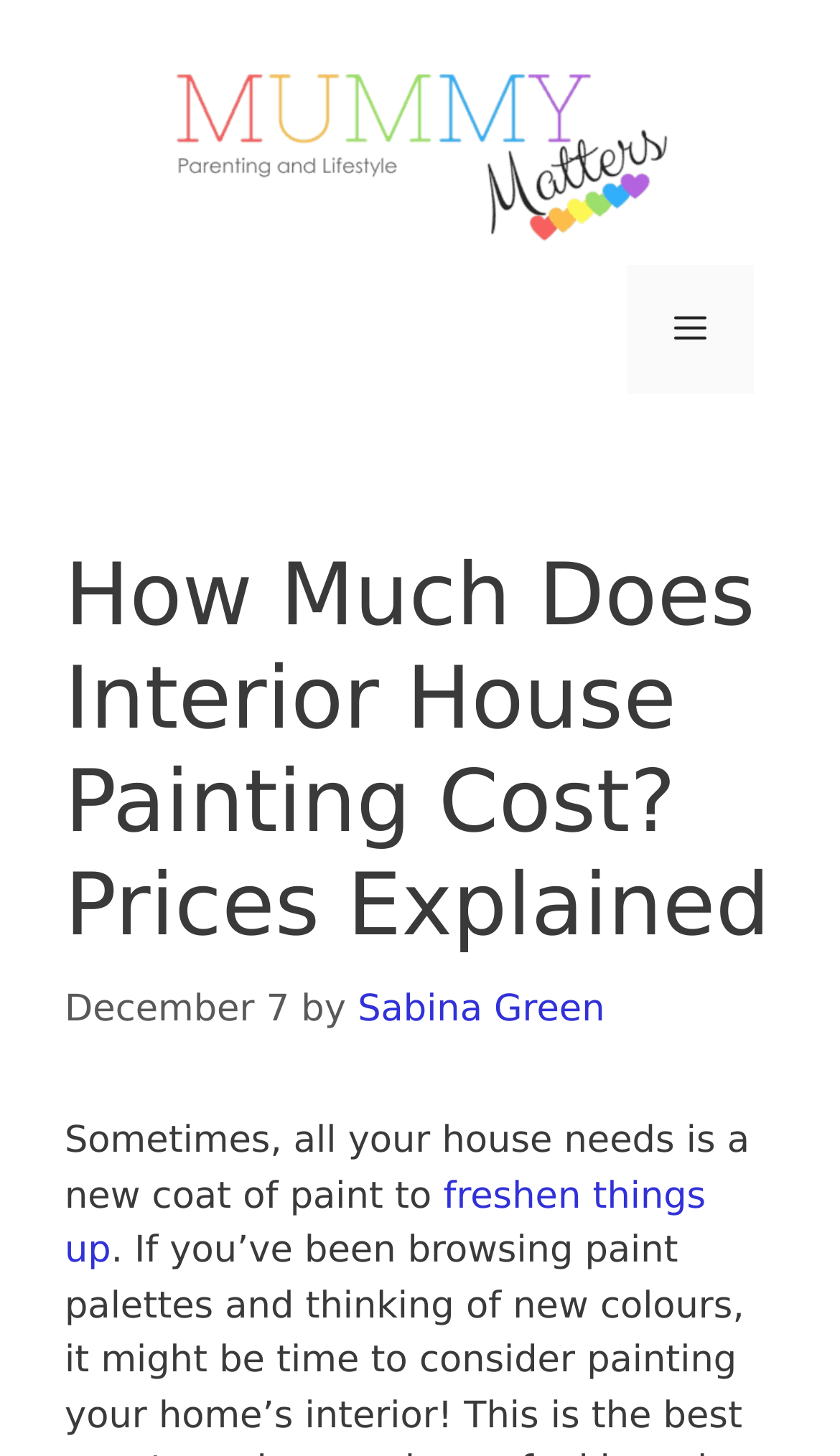Answer the following query concisely with a single word or phrase:
What is the topic of the article?

Interior house painting cost